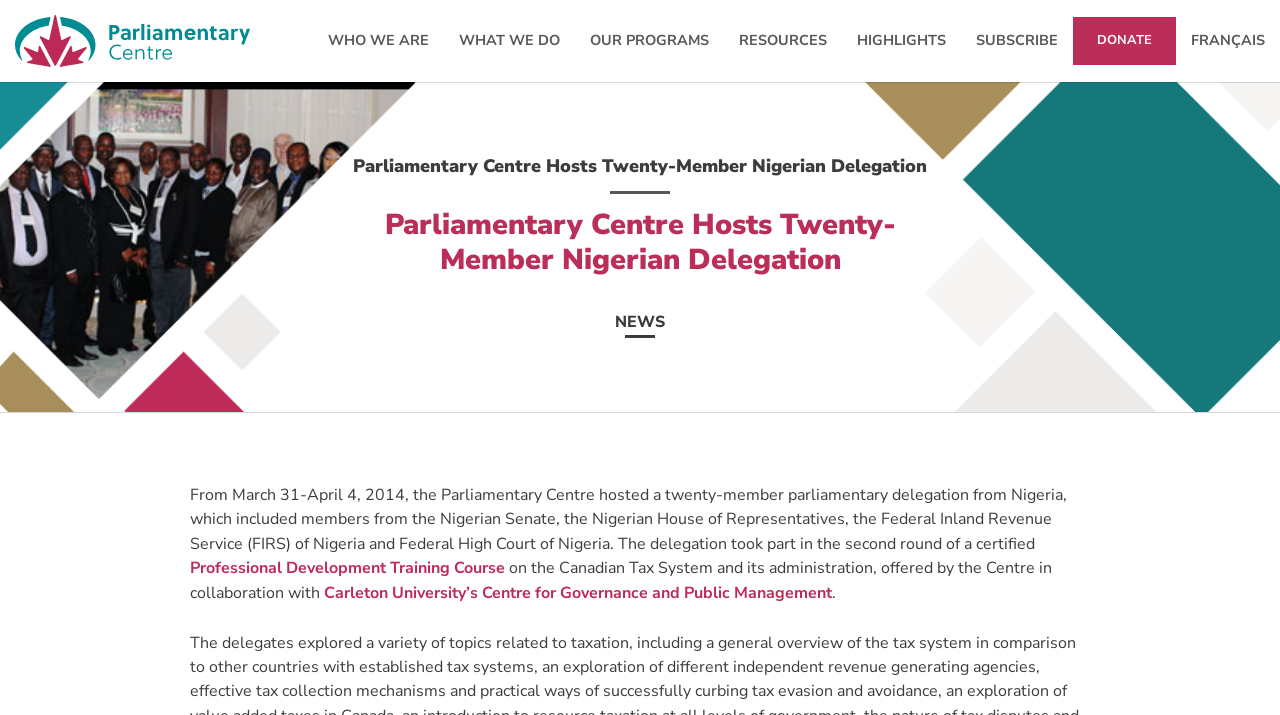Please locate the UI element described by "Our Programs" and provide its bounding box coordinates.

[0.449, 0.0, 0.566, 0.115]